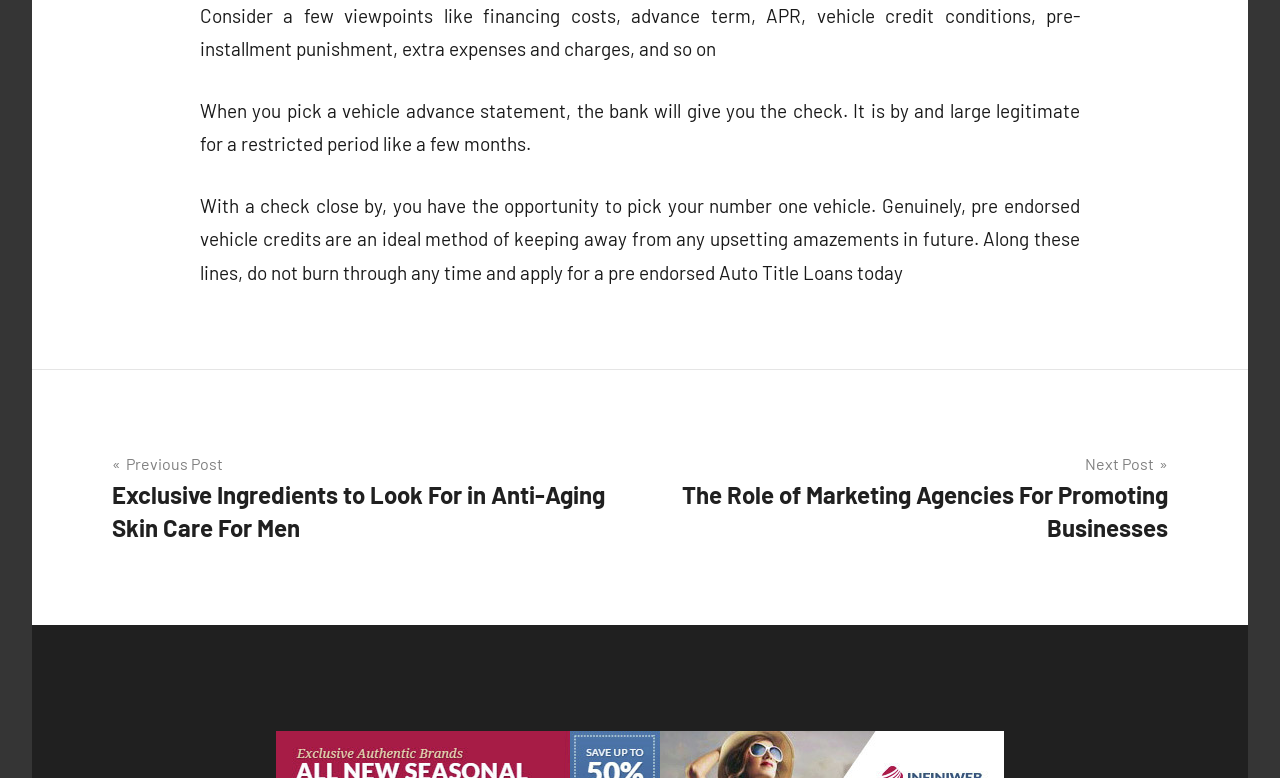What is the benefit of pre-endorsed vehicle credits?
Provide a detailed and extensive answer to the question.

The text states that pre-endorsed vehicle credits are an ideal method of keeping away from any upsetting amazements in future, implying that they help avoid surprises.